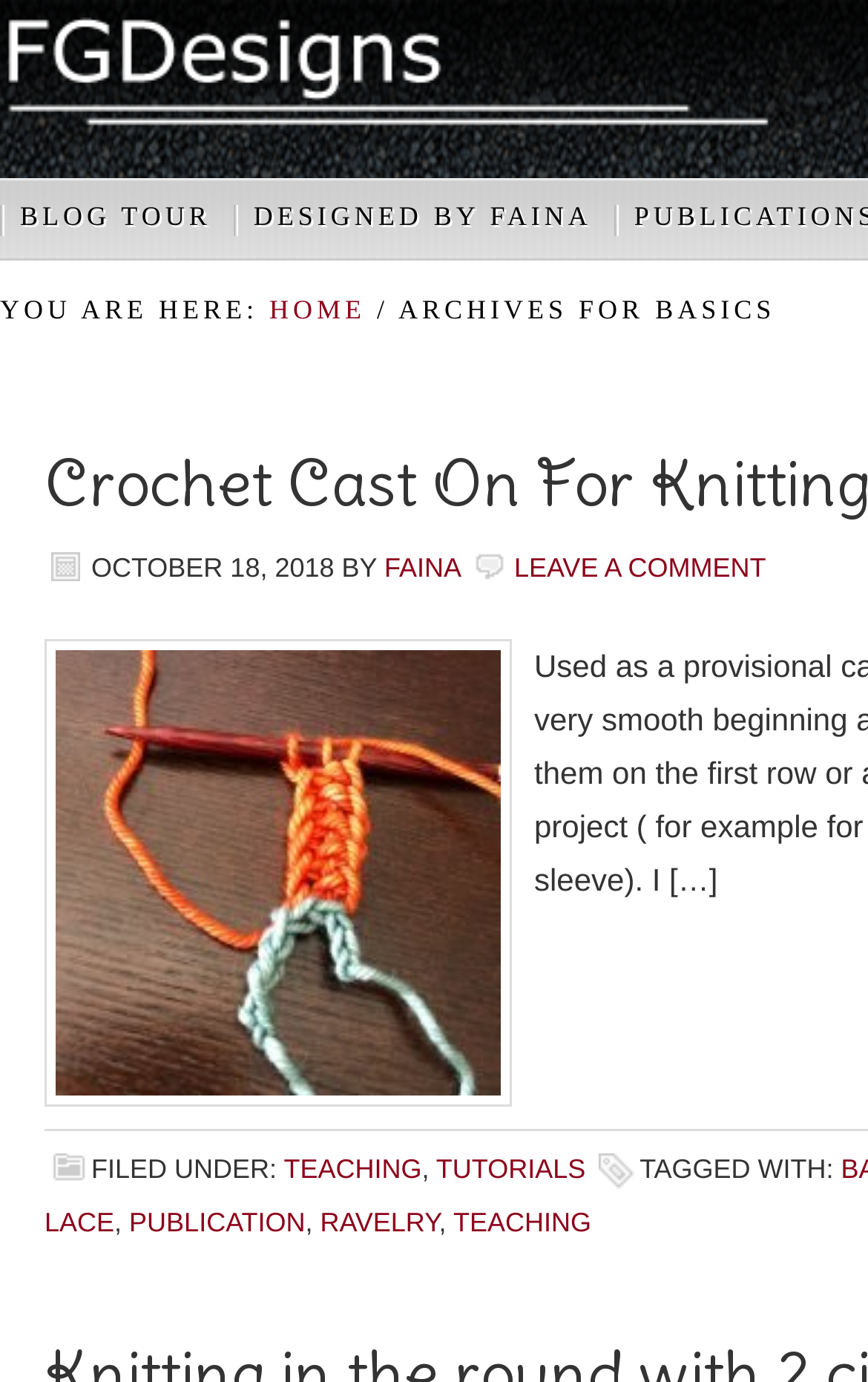Find the bounding box coordinates for the element that must be clicked to complete the instruction: "explore DESIGNED BY FAINA". The coordinates should be four float numbers between 0 and 1, indicated as [left, top, right, bottom].

[0.269, 0.129, 0.707, 0.189]